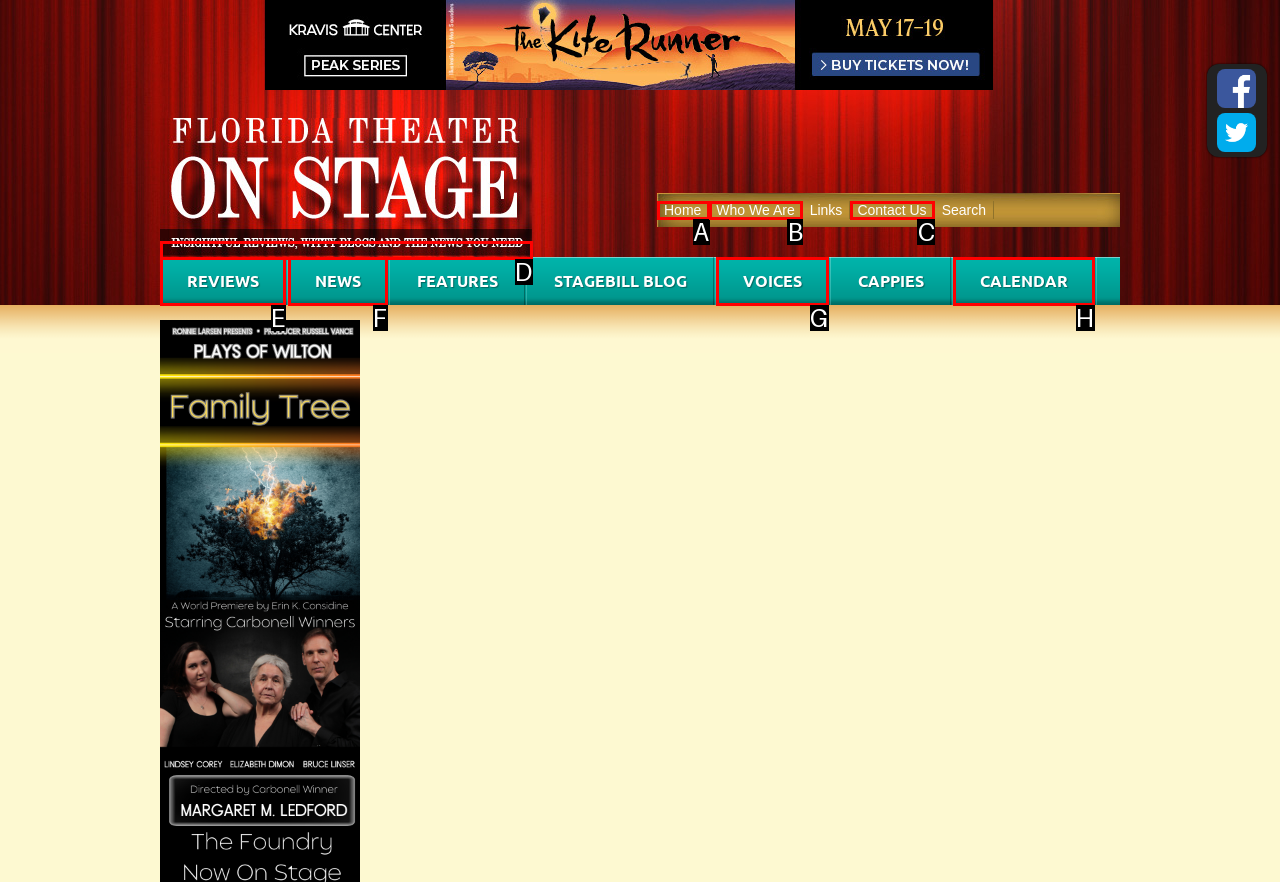Select the letter that corresponds to this element description: Who We Are
Answer with the letter of the correct option directly.

B